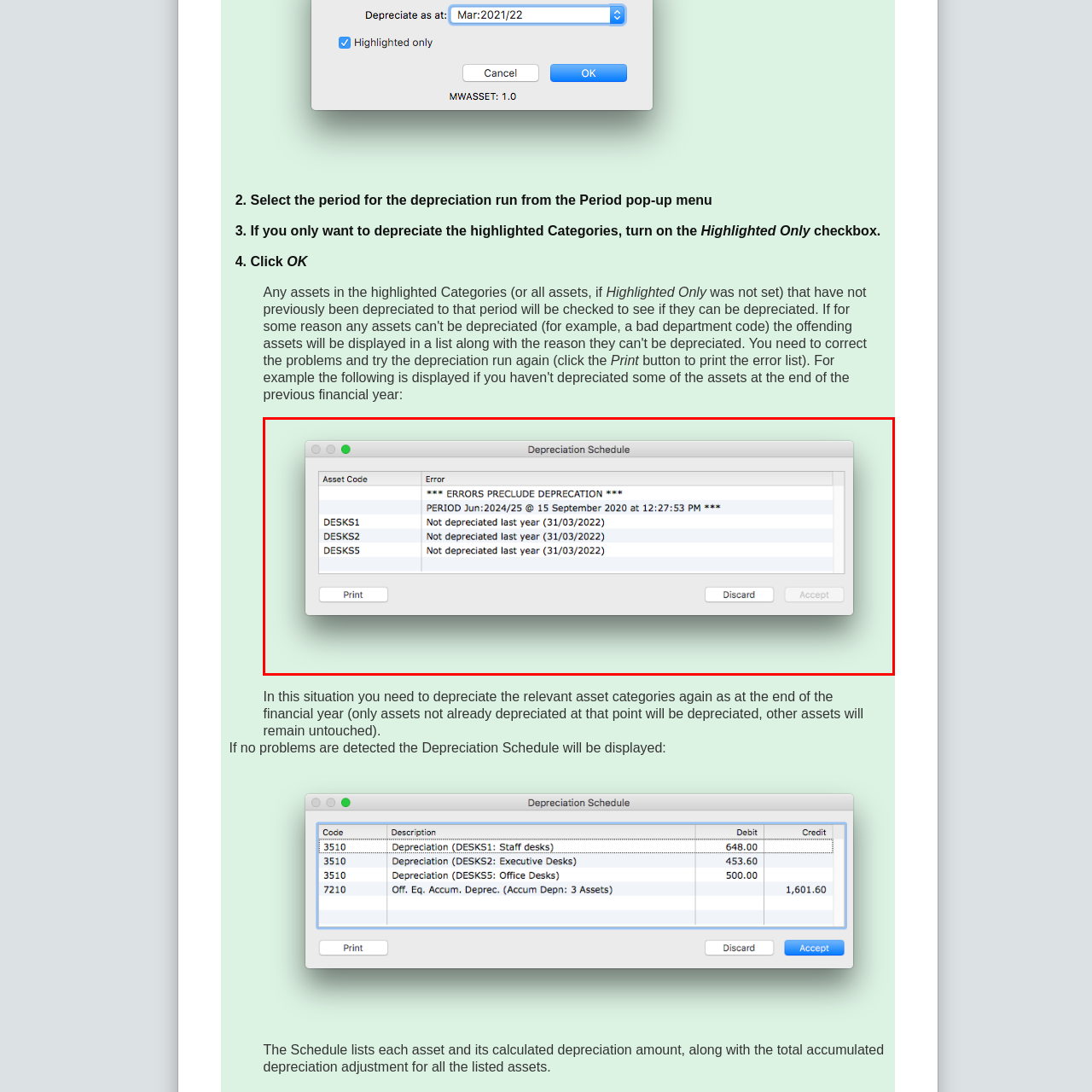Look closely at the image within the red-bordered box and thoroughly answer the question below, using details from the image: What is the status of DESKS1?

The status of DESKS1 can be found in the table, which shows that it has not been depreciated last year, as of 31/03/2022.